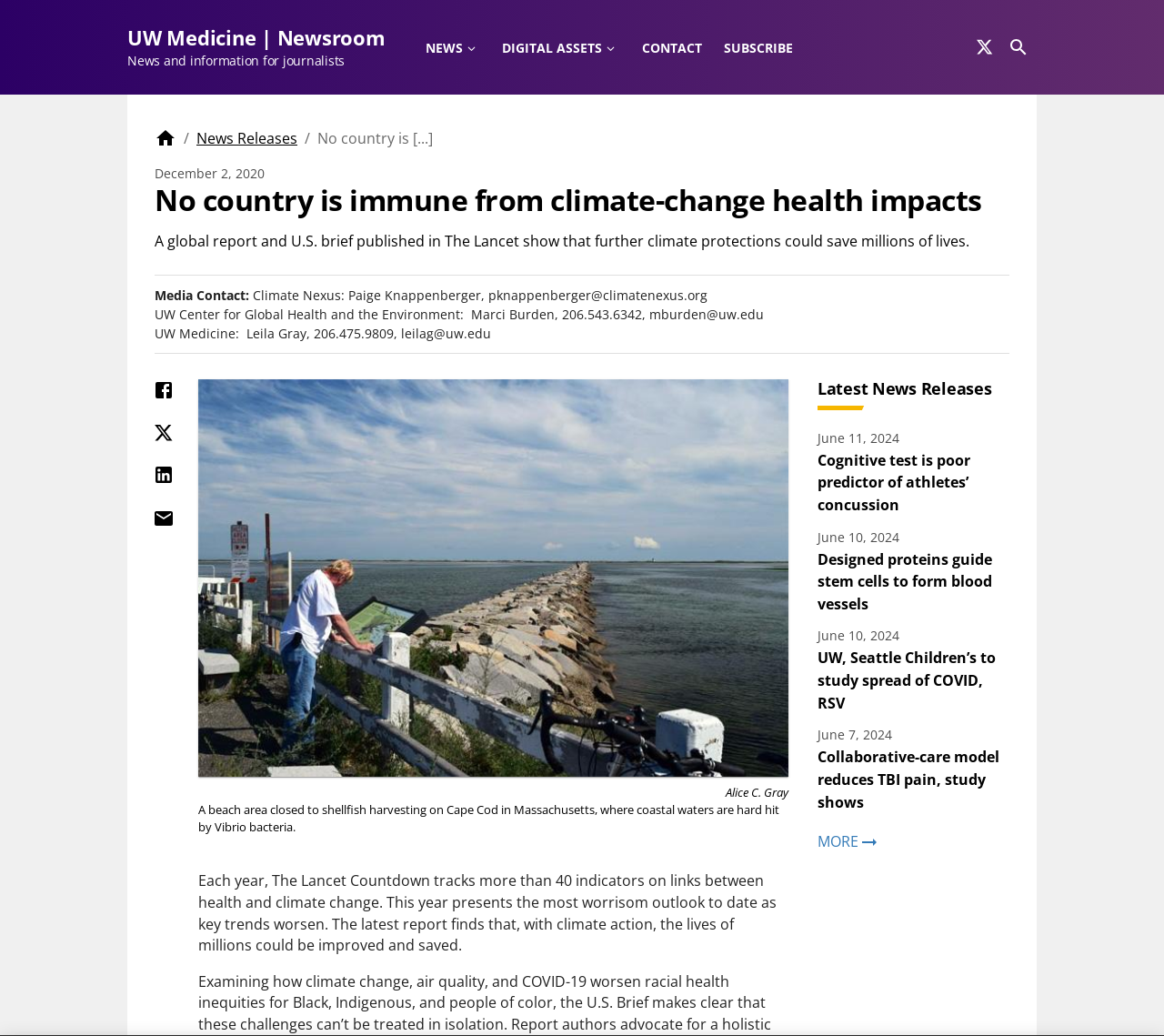Identify the bounding box coordinates for the region of the element that should be clicked to carry out the instruction: "View more news releases". The bounding box coordinates should be four float numbers between 0 and 1, i.e., [left, top, right, bottom].

[0.702, 0.803, 0.867, 0.824]